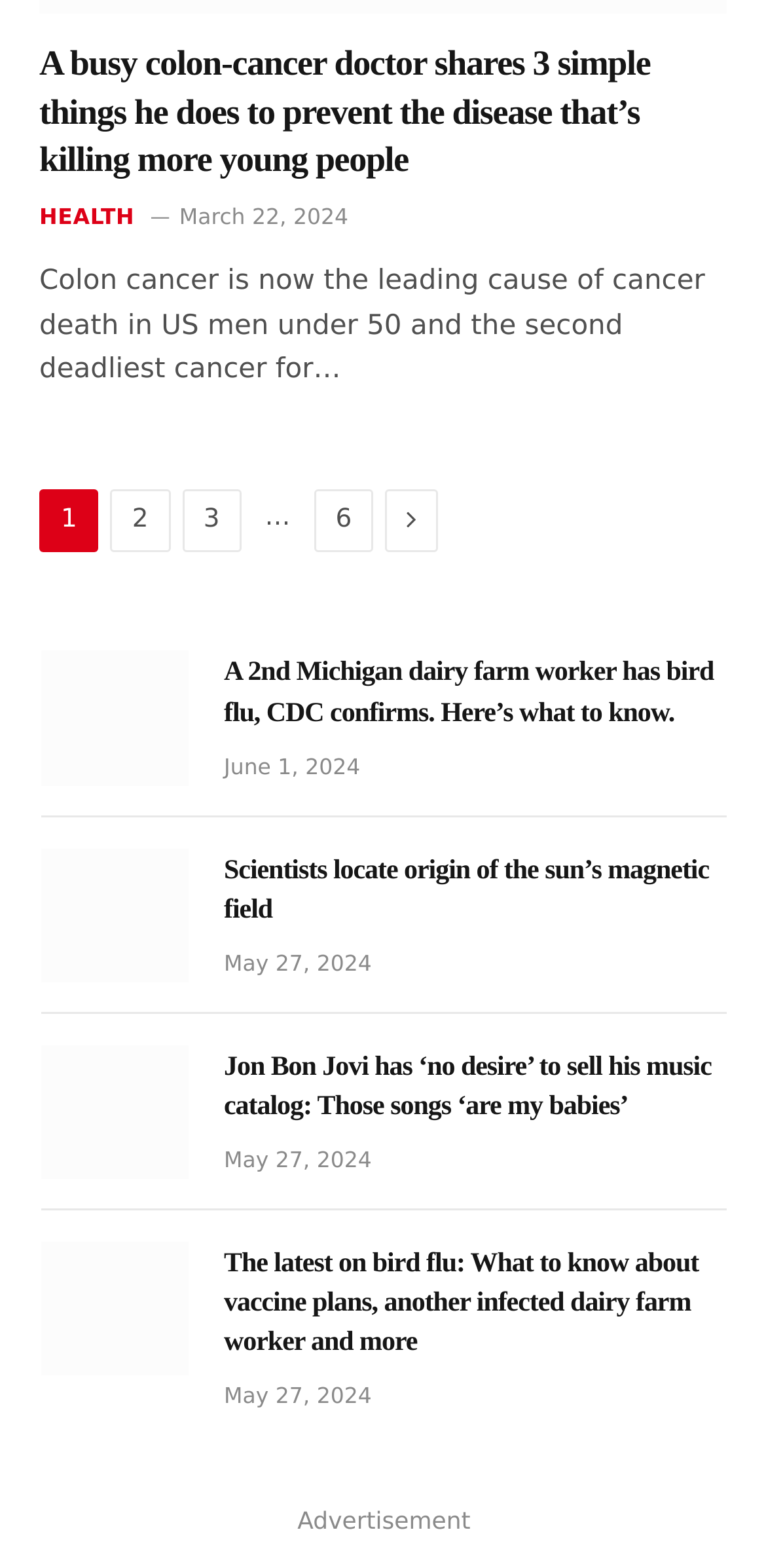Please locate the bounding box coordinates for the element that should be clicked to achieve the following instruction: "Read the article about colon cancer". Ensure the coordinates are given as four float numbers between 0 and 1, i.e., [left, top, right, bottom].

[0.051, 0.026, 0.949, 0.118]